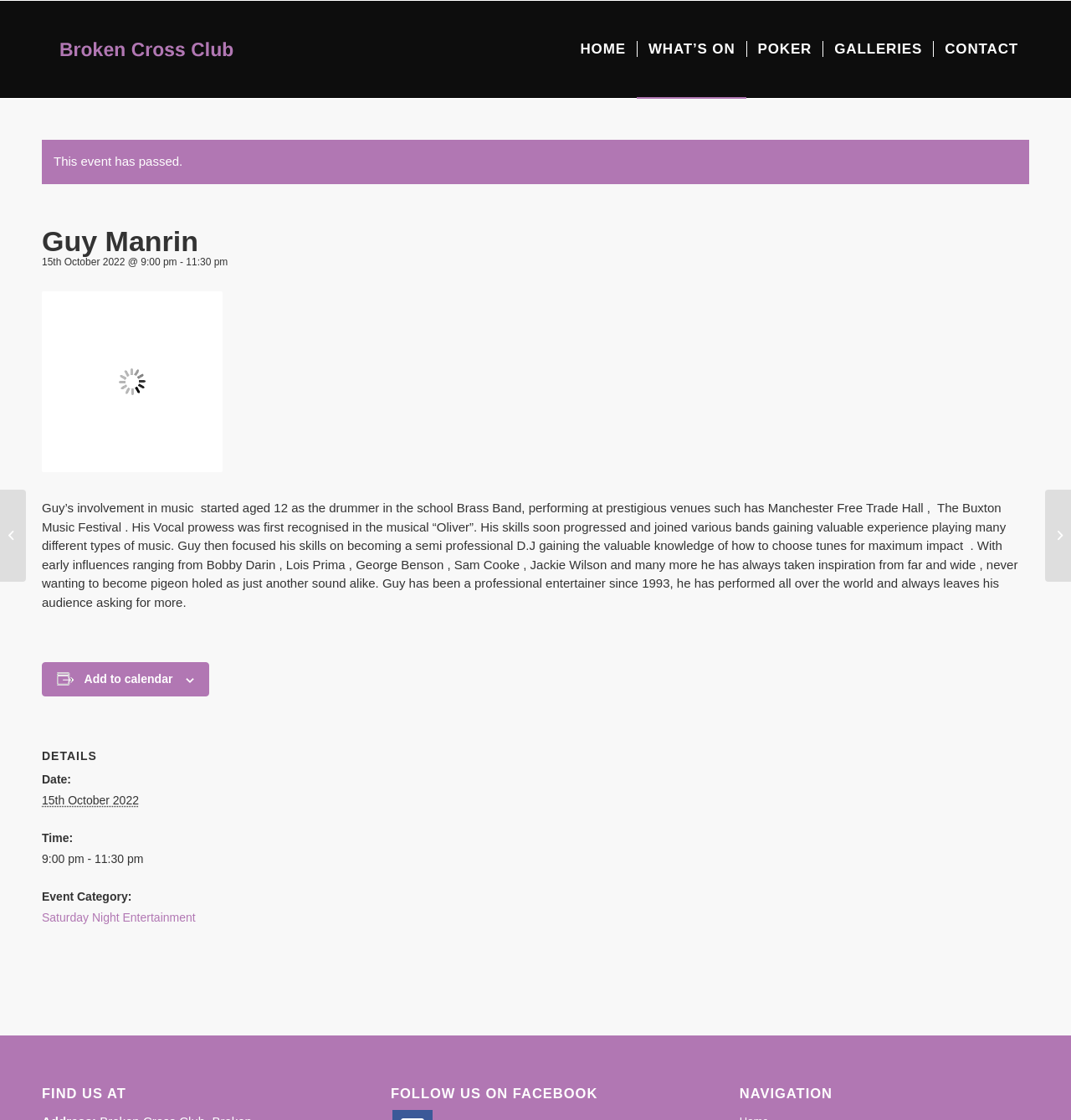How many menu items are there?
Provide a fully detailed and comprehensive answer to the question.

There are 5 menu items on the webpage, namely HOME, WHAT'S ON, POKER, GALLERIES, and CONTACT, which are listed horizontally at the top of the page.